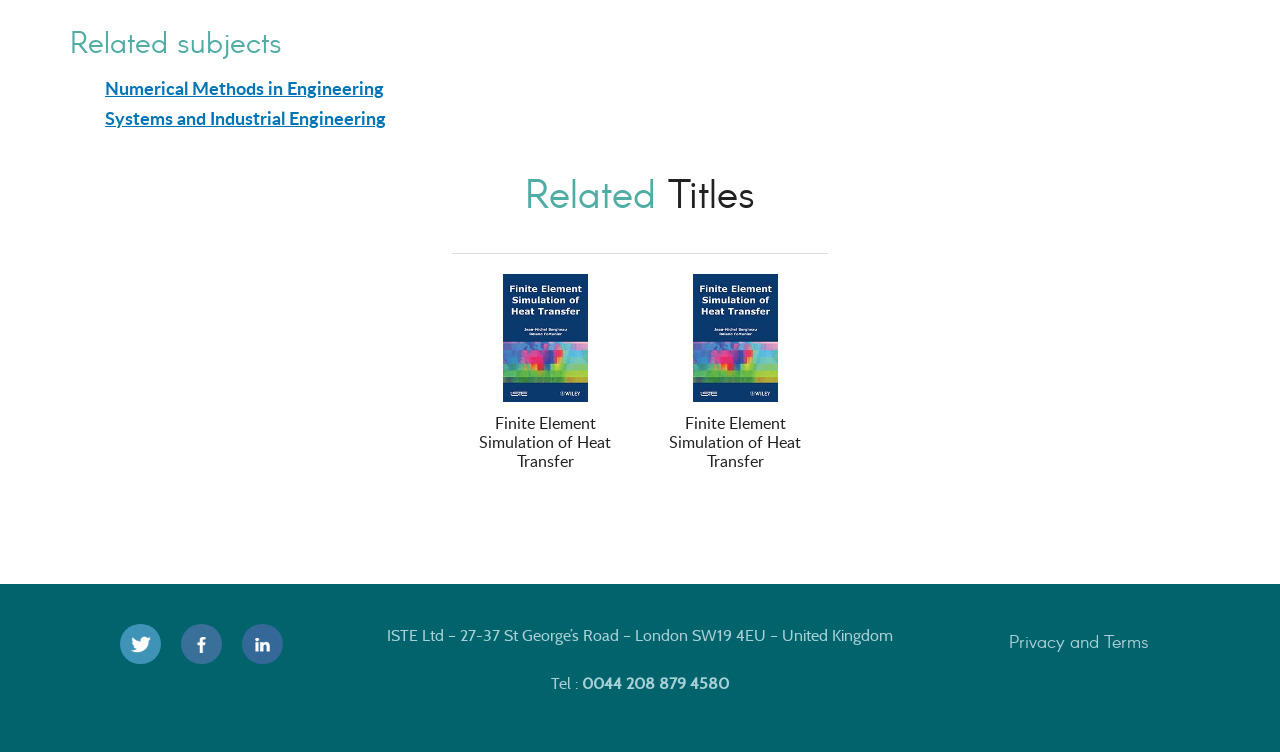Determine the bounding box coordinates for the area that needs to be clicked to fulfill this task: "View 'Finite Element Simulation of Heat Transfer'". The coordinates must be given as four float numbers between 0 and 1, i.e., [left, top, right, bottom].

[0.353, 0.364, 0.498, 0.723]